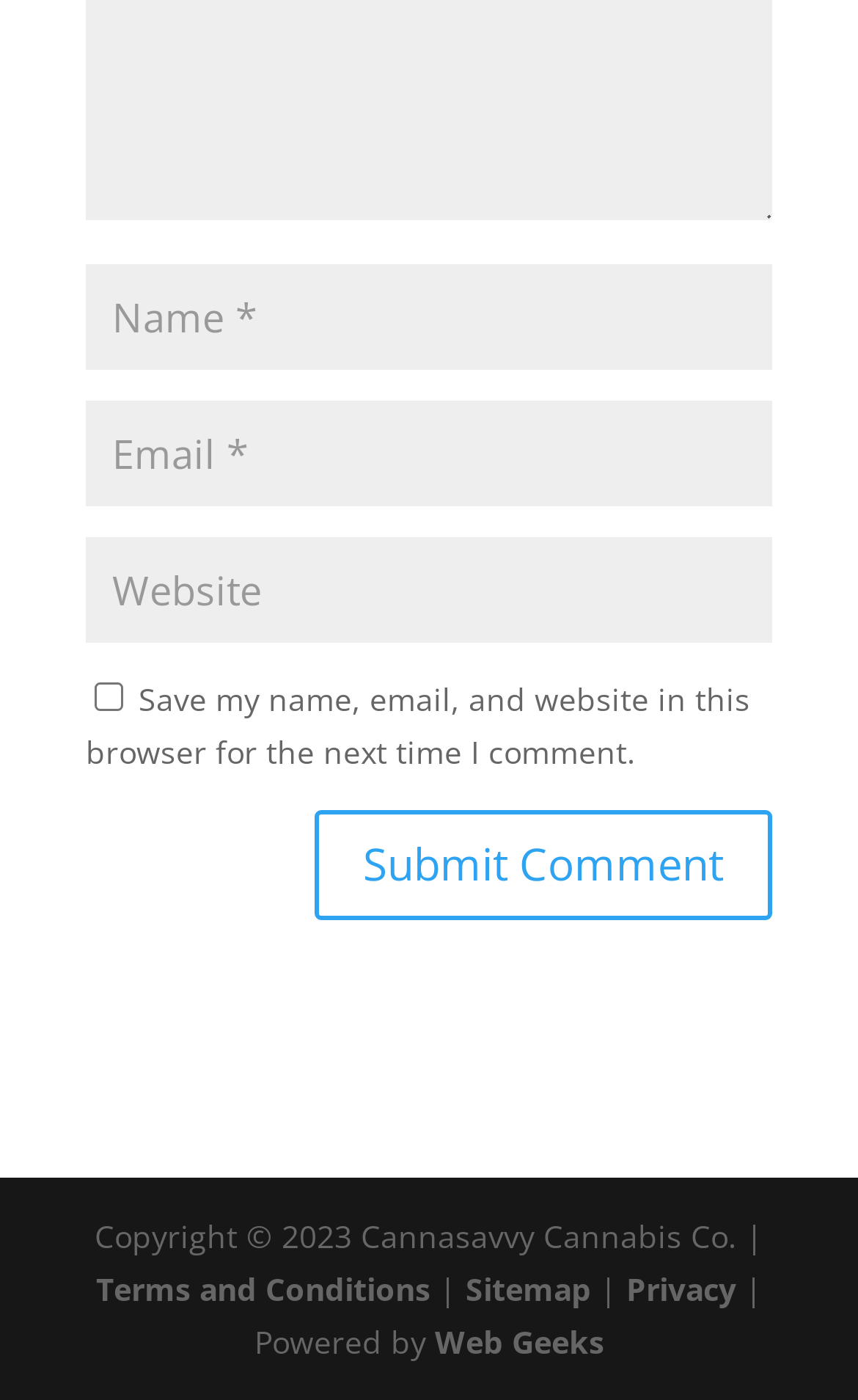Using the provided element description: "name="submit" value="Submit Comment"", identify the bounding box coordinates. The coordinates should be four floats between 0 and 1 in the order [left, top, right, bottom].

[0.367, 0.579, 0.9, 0.657]